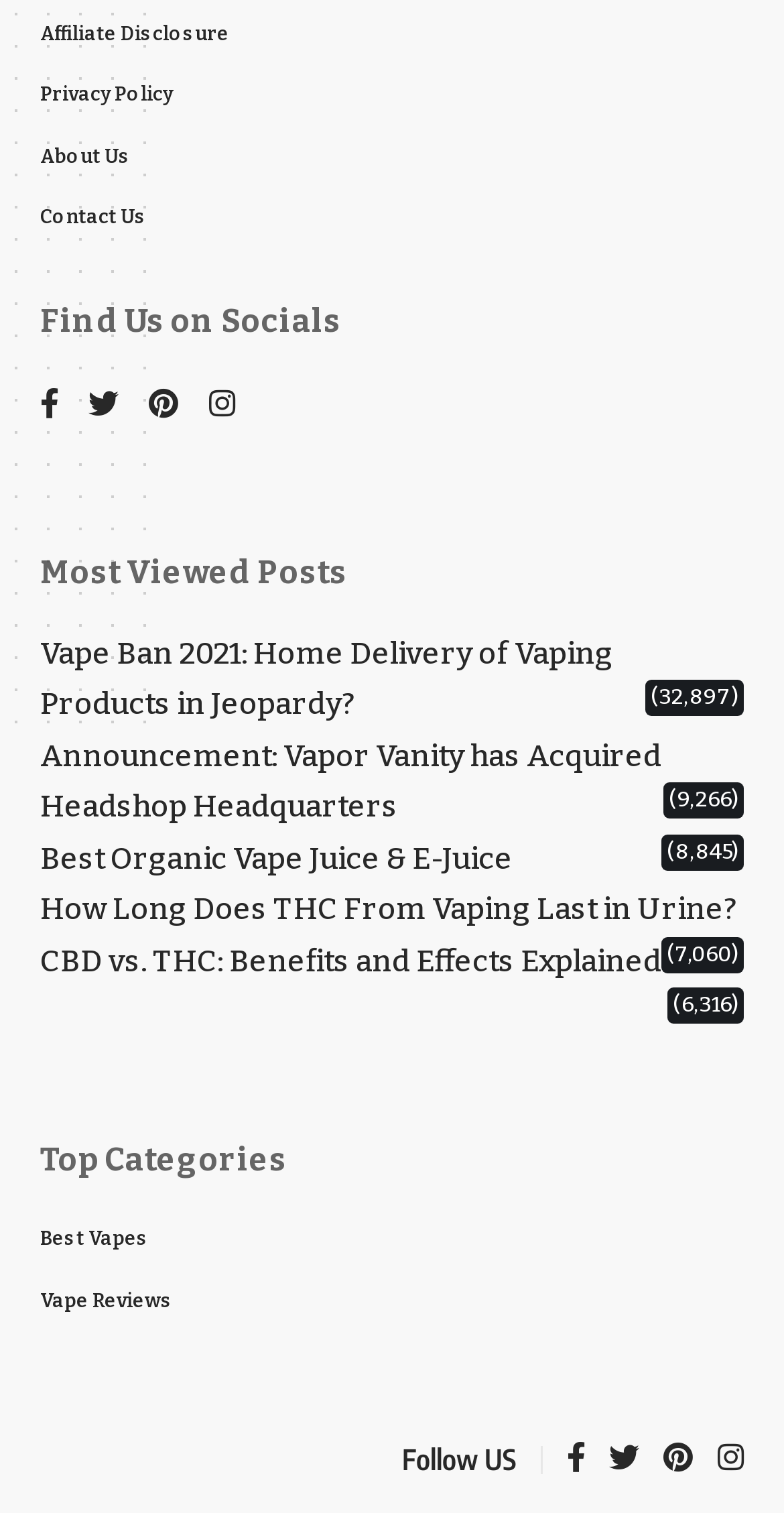Respond with a single word or phrase to the following question: How many categories are listed under 'Top Categories'?

2